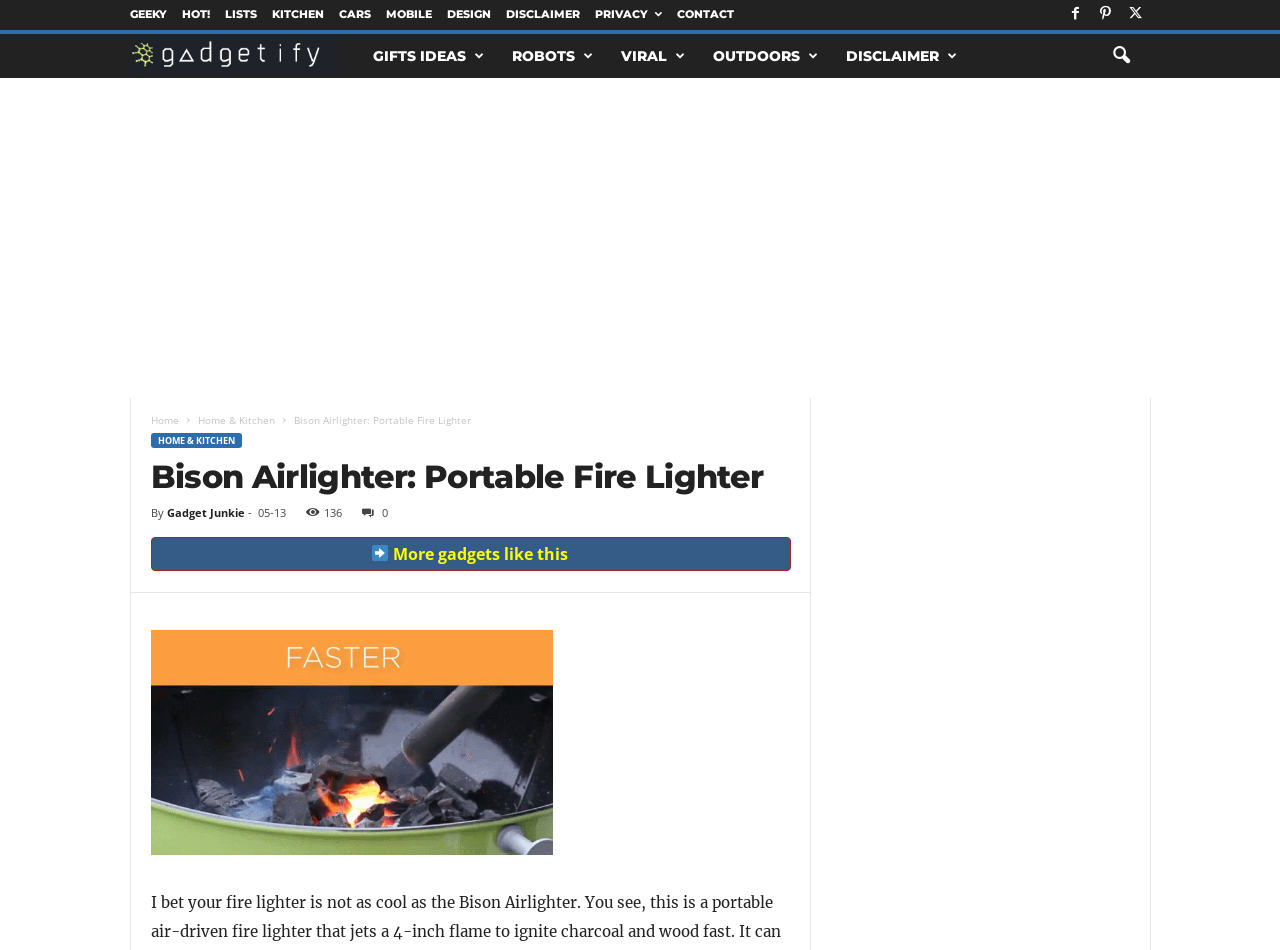Find and specify the bounding box coordinates that correspond to the clickable region for the instruction: "Check out GIFTS IDEAS".

[0.28, 0.036, 0.388, 0.082]